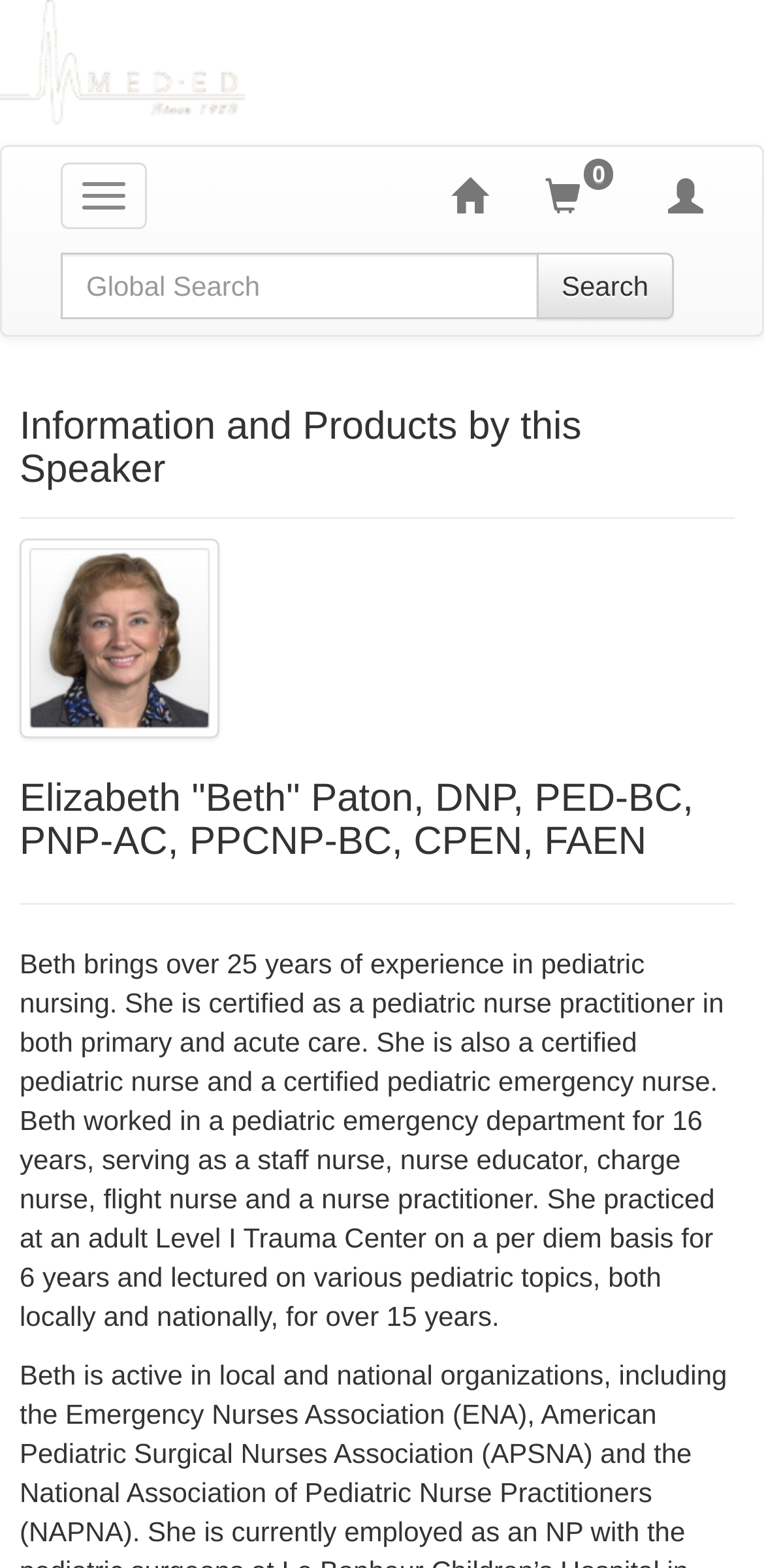How many years of experience does the speaker have?
Provide a detailed and well-explained answer to the question.

The bio section of the webpage states 'Beth brings over 25 years of experience in pediatric nursing.' This directly answers the question of how many years of experience the speaker has.